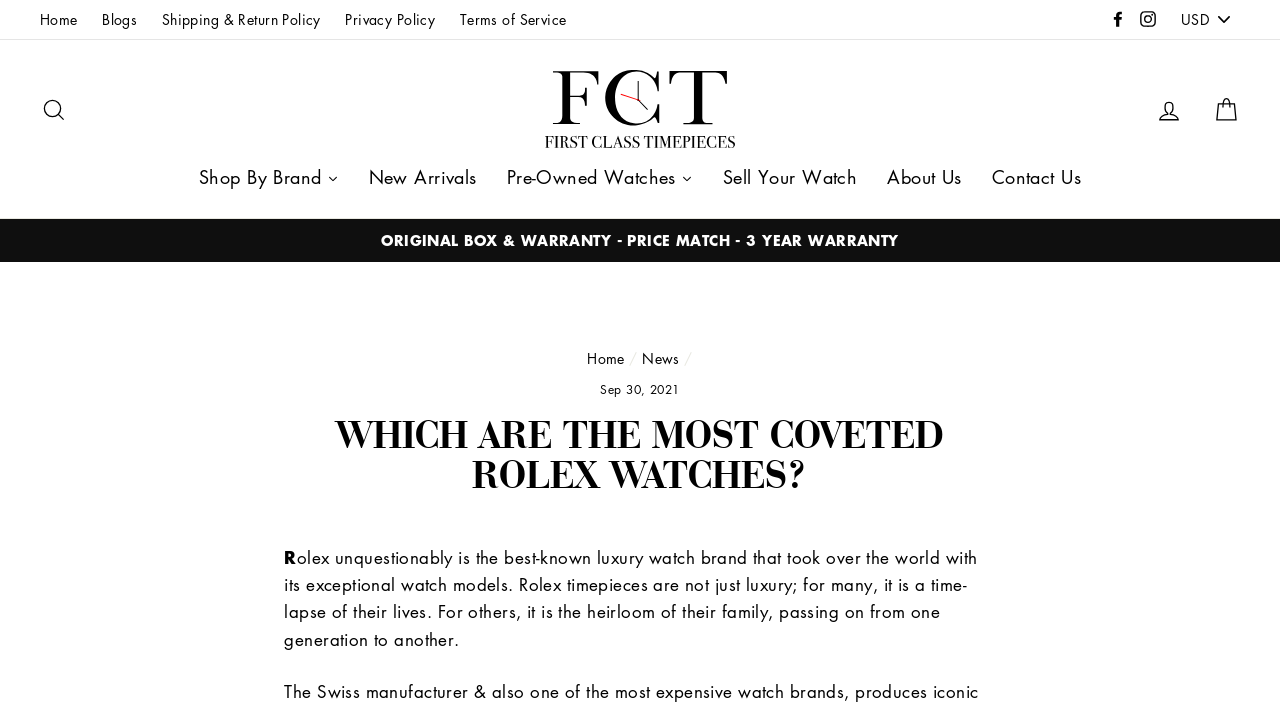Respond with a single word or phrase to the following question:
What is the topic of the article?

Coveted Rolex watches